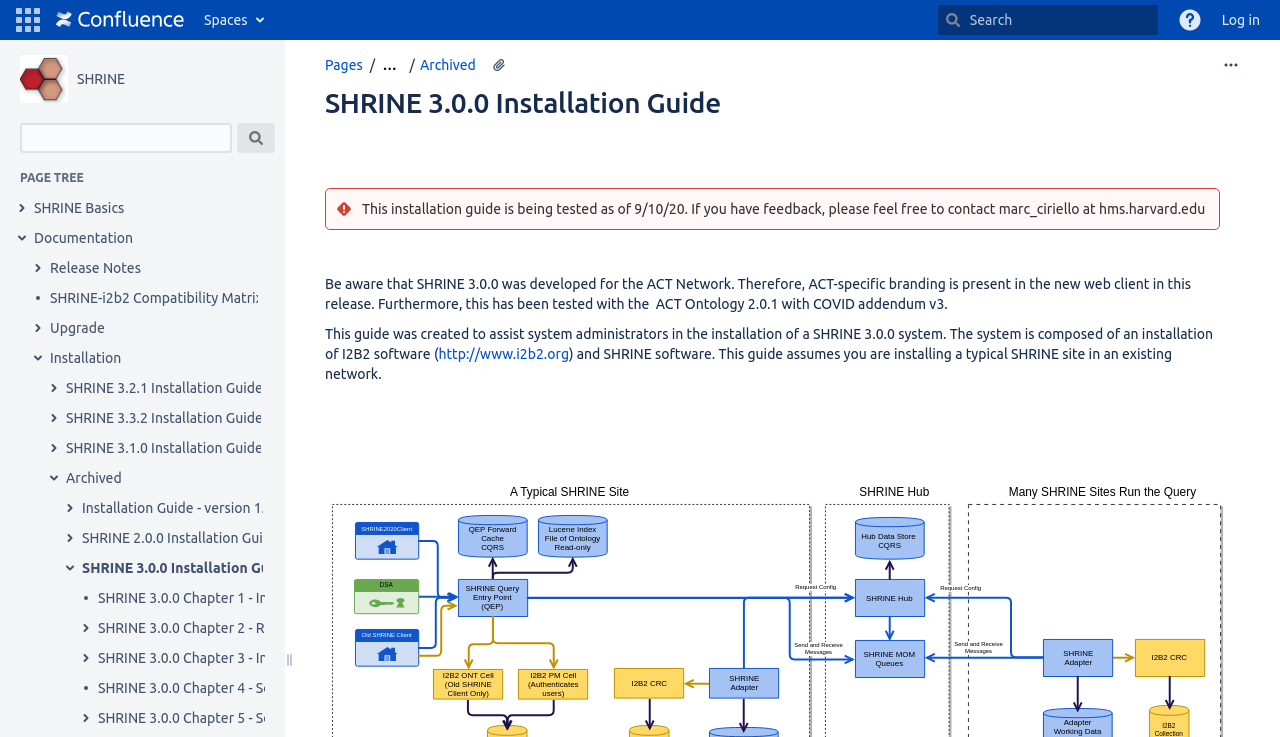Generate a thorough caption that explains the contents of the webpage.

The webpage is an installation guide for SHRINE 3.0.0, a software system. At the top, there is a navigation bar with several buttons and links, including "Linked Applications", "Go to home page", "Spaces", "Search", and "Help". Below the navigation bar, there is a layout table with a link to "SHRINE" and an image of the SHRINE logo.

On the left side of the page, there is a page tree with several expandable sections, including "SHRINE Basics", "Documentation", "Release Notes", "Upgrade", "Installation", and "Archived". Each section has multiple links to specific guides or chapters, such as "SHRINE 3.0.0 Installation Guide", "SHRINE 3.0.0 Chapter 1 - Introduction", and "SHRINE 3.0.0 Chapter 2 - Requirements".

In the main content area, there is a heading "SHRINE 3.0.0 Installation Guide" followed by a link to the same guide. Below the heading, there is information about the guide, including the creator and last modifier, as well as the date of last modification. There is also a note about the guide being tested and a request for feedback.

The main content of the page is a series of paragraphs and links that provide instructions and information for system administrators installing SHRINE 3.0.0. The text explains that the guide is for installing a typical SHRINE site in an existing network and assumes the reader has experience with I2B2 software. There are also notes about the system being developed for the ACT Network and having ACT-specific branding.

At the bottom of the page, there is a region labeled "Page tools" with links to "More options", "Pages", and "Archived", as well as a button to "Show all breadcrumbs".